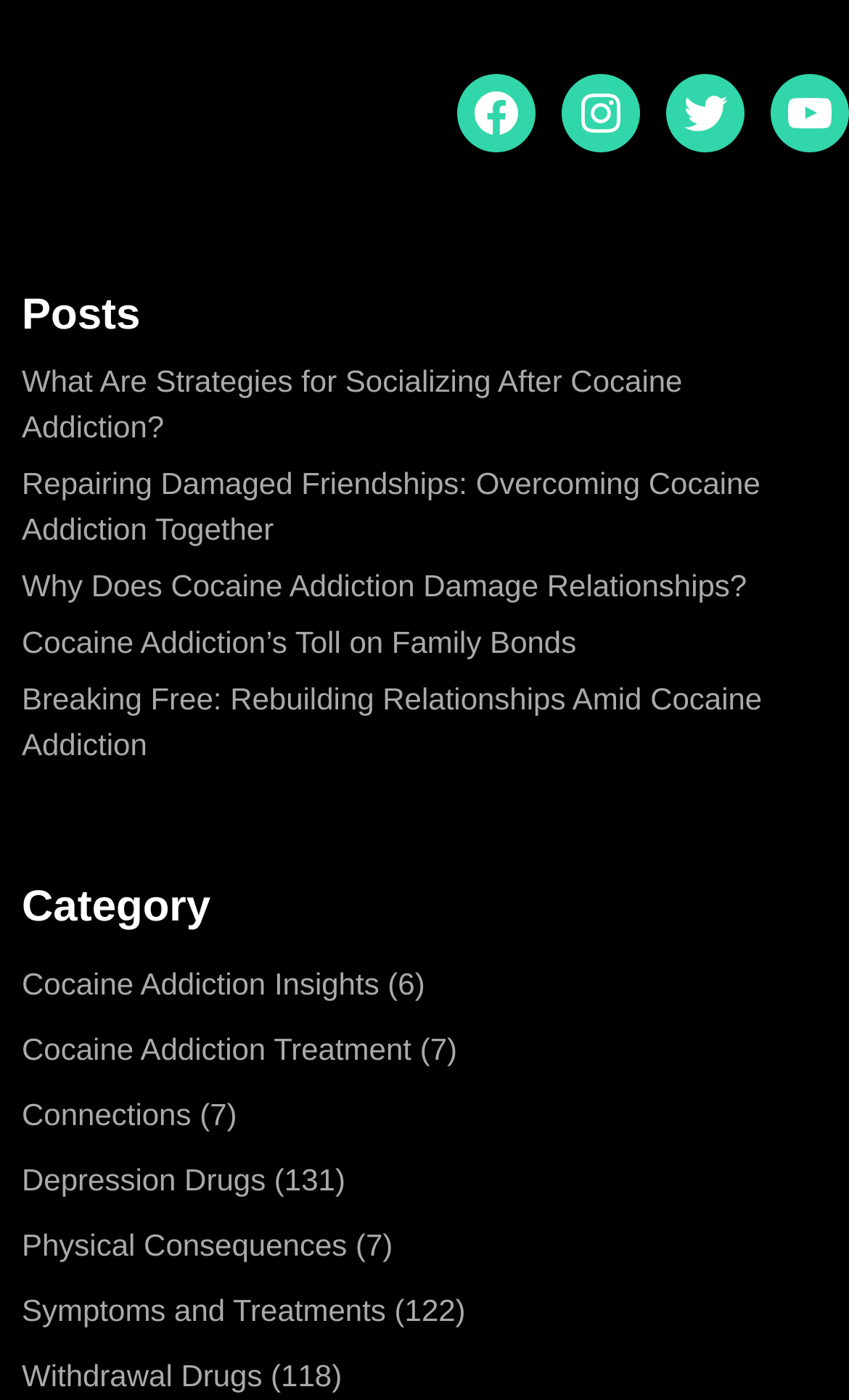Identify the bounding box coordinates of the specific part of the webpage to click to complete this instruction: "Explore connections related to cocaine addiction".

[0.026, 0.784, 0.225, 0.809]